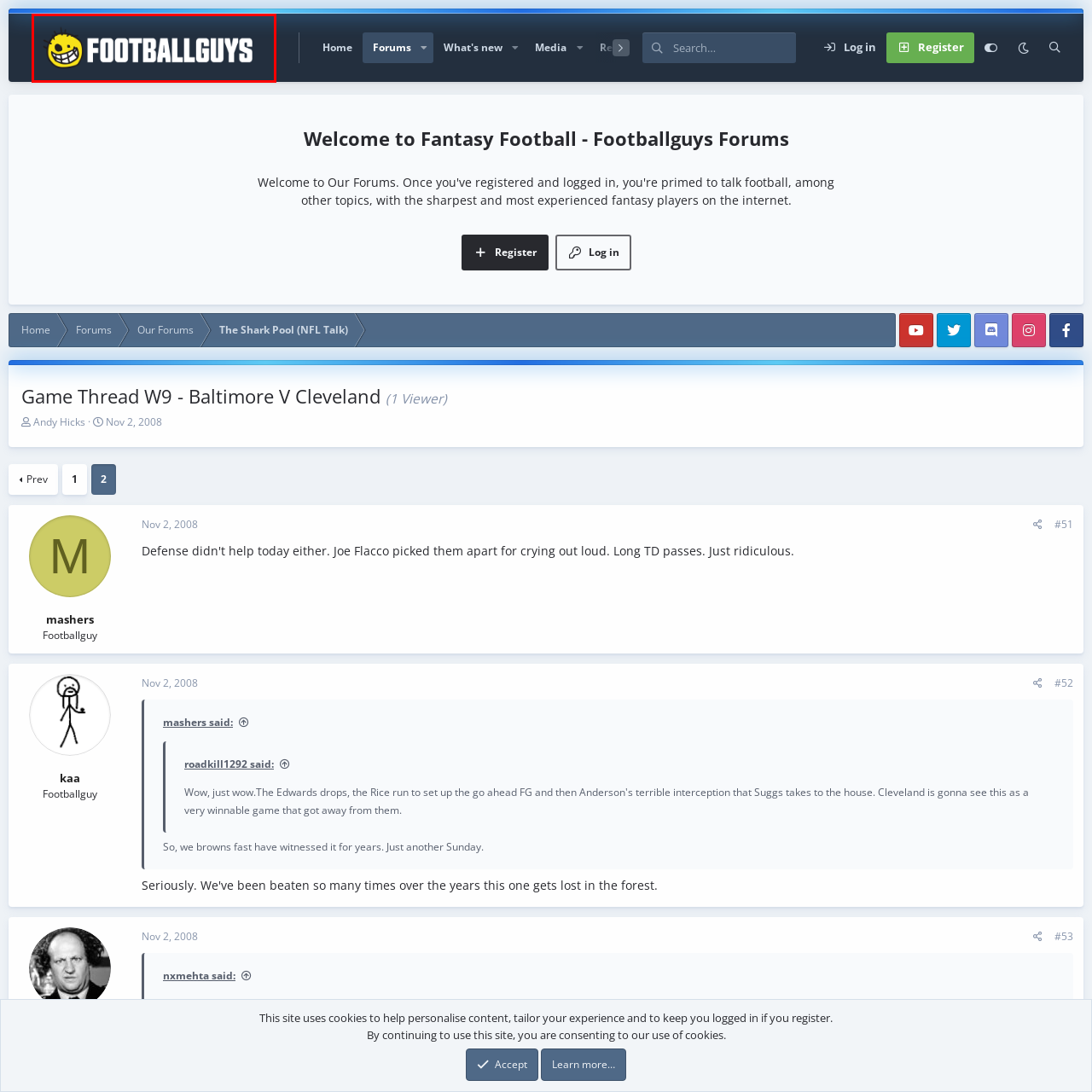View the image inside the red-bordered box and answer the given question using a single word or phrase:
What is the tone of the logo's design?

playful